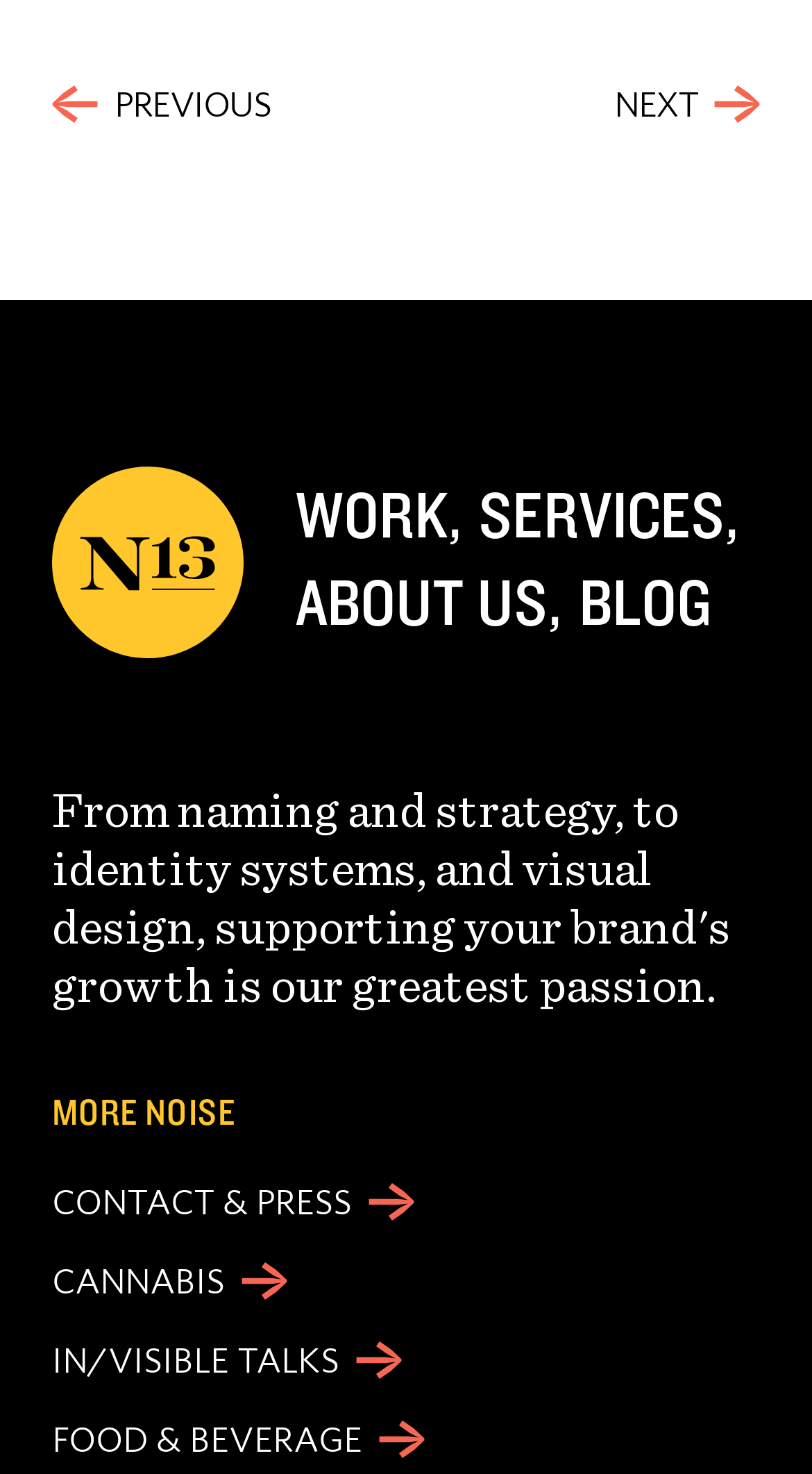How many main categories are there?
Provide a detailed and extensive answer to the question.

I counted the number of main categories by looking at the links in the middle section of the webpage, which are 'WORK', 'SERVICES', 'ABOUT US', 'BLOG', 'CONTACT & PRESS', 'CANNABIS', and 'IN/VISIBLE TALKS', 'FOOD & BEVERAGE'. There are 7 main categories in total.